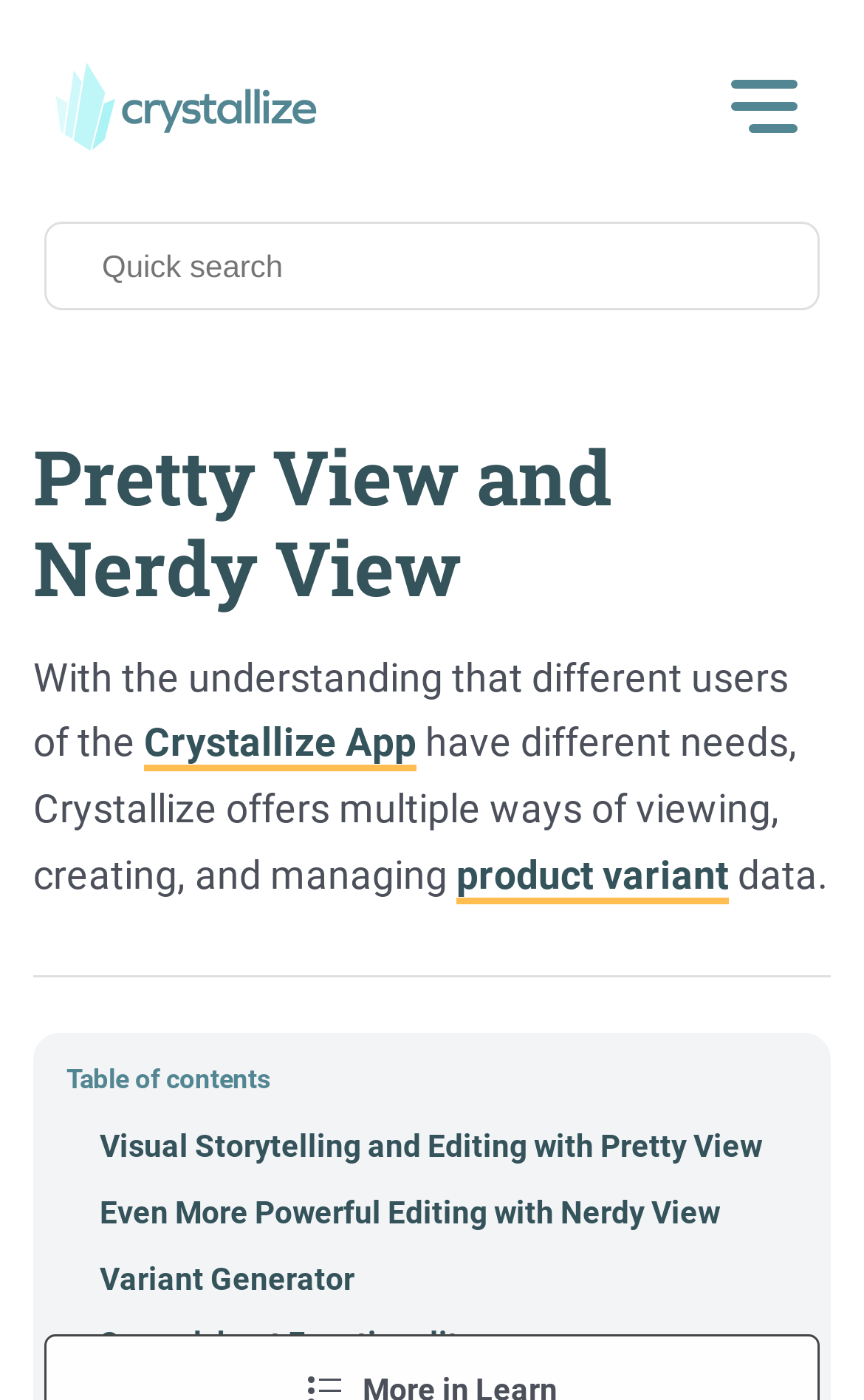Determine the bounding box coordinates for the area that should be clicked to carry out the following instruction: "Visit Facebook page".

None